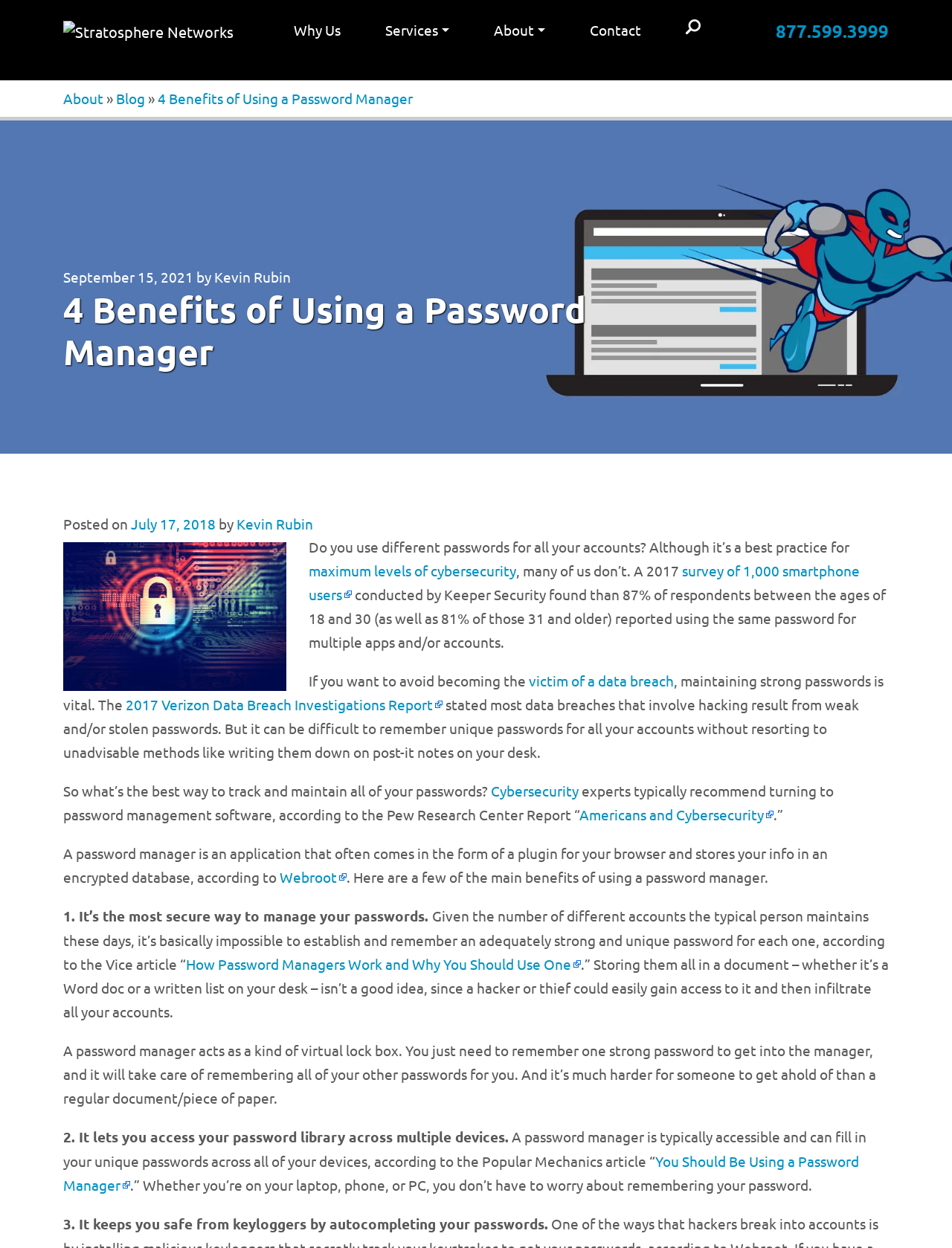Please specify the bounding box coordinates of the clickable section necessary to execute the following command: "Click on 'About'".

[0.066, 0.072, 0.109, 0.086]